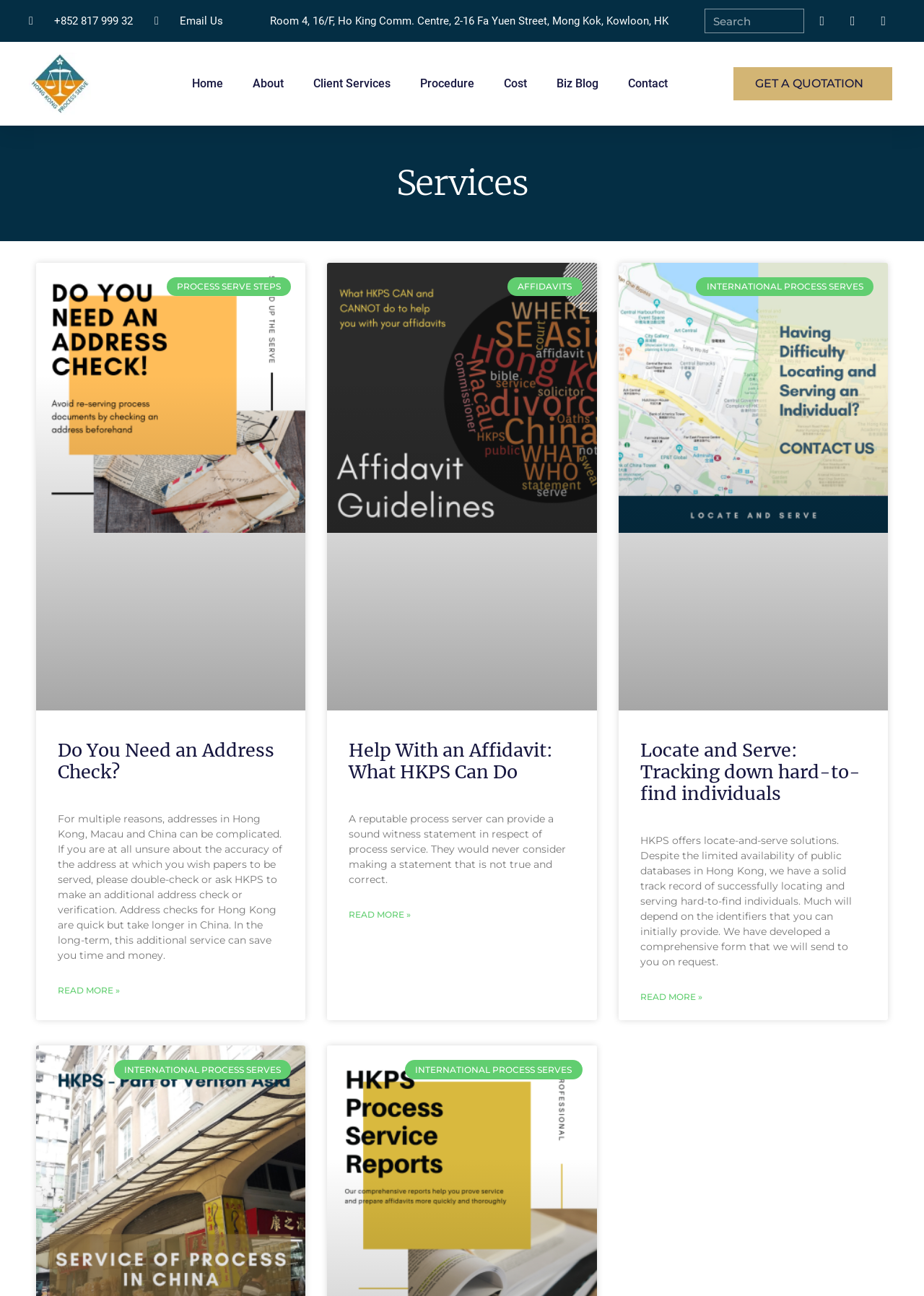Can you find the bounding box coordinates of the area I should click to execute the following instruction: "Get a quotation"?

[0.794, 0.052, 0.966, 0.077]